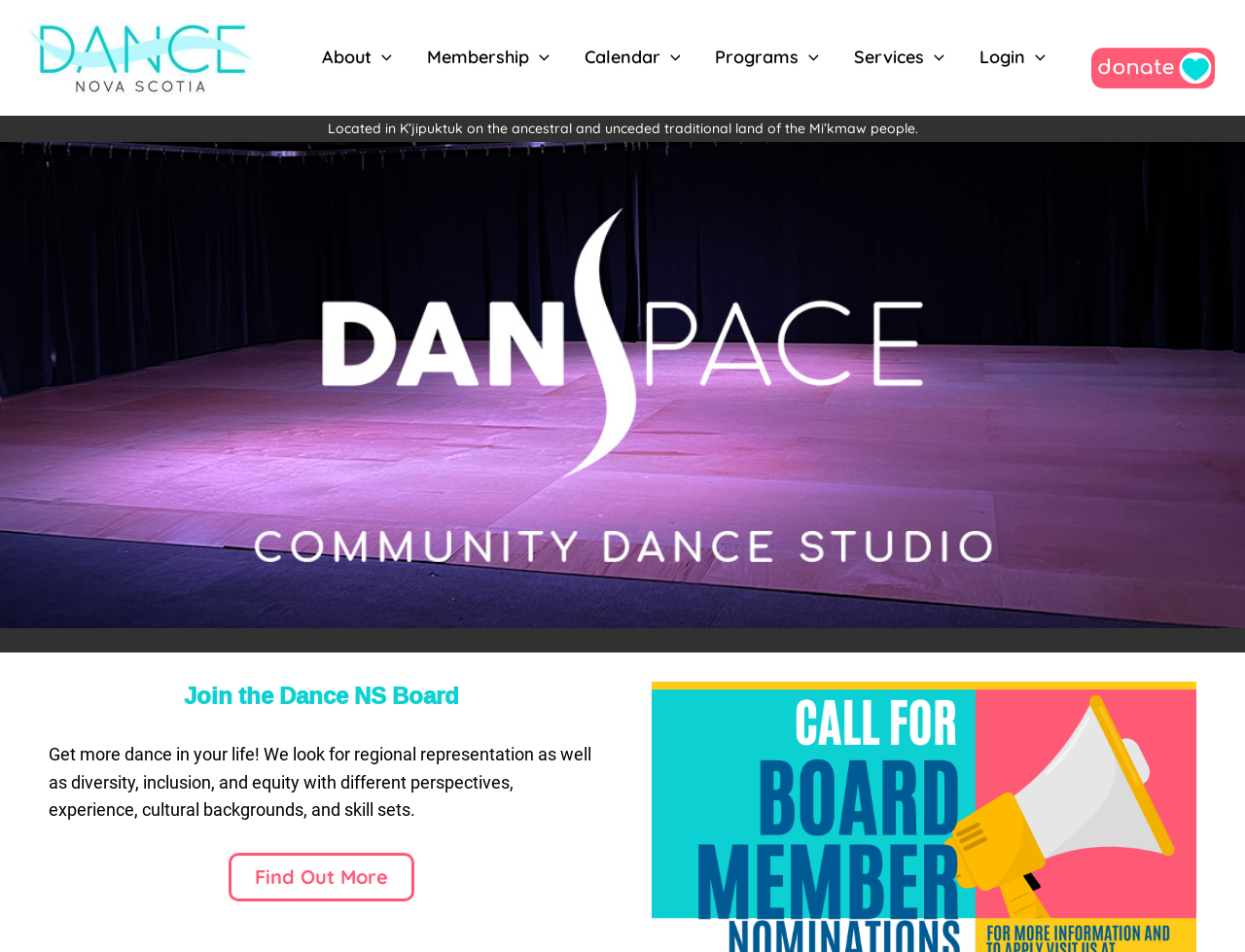Identify the bounding box coordinates of the specific part of the webpage to click to complete this instruction: "Toggle the Login menu".

[0.773, 0.051, 0.854, 0.07]